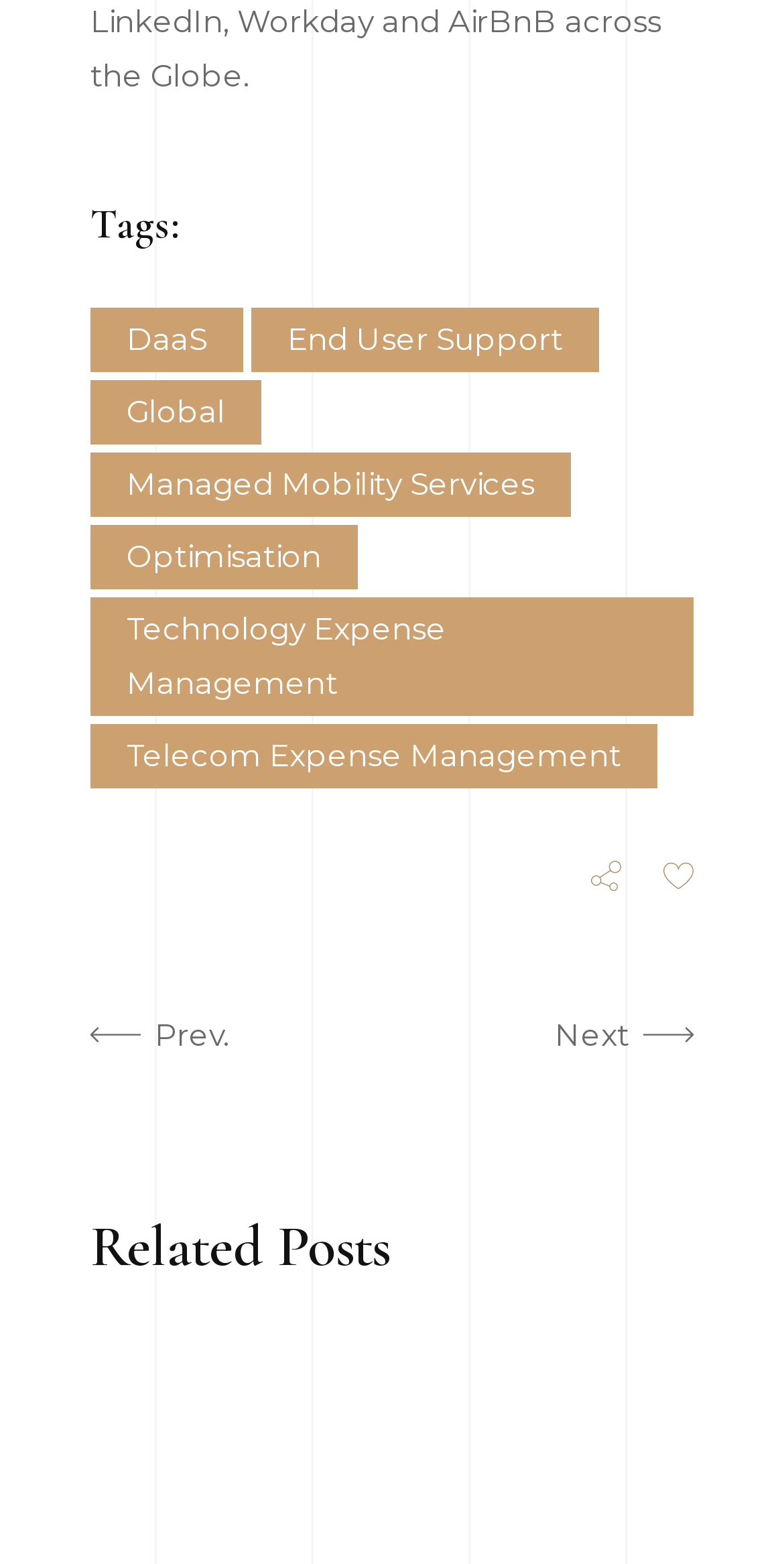Provide a brief response to the question below using a single word or phrase: 
How many links are in the 'Related Posts' section?

0